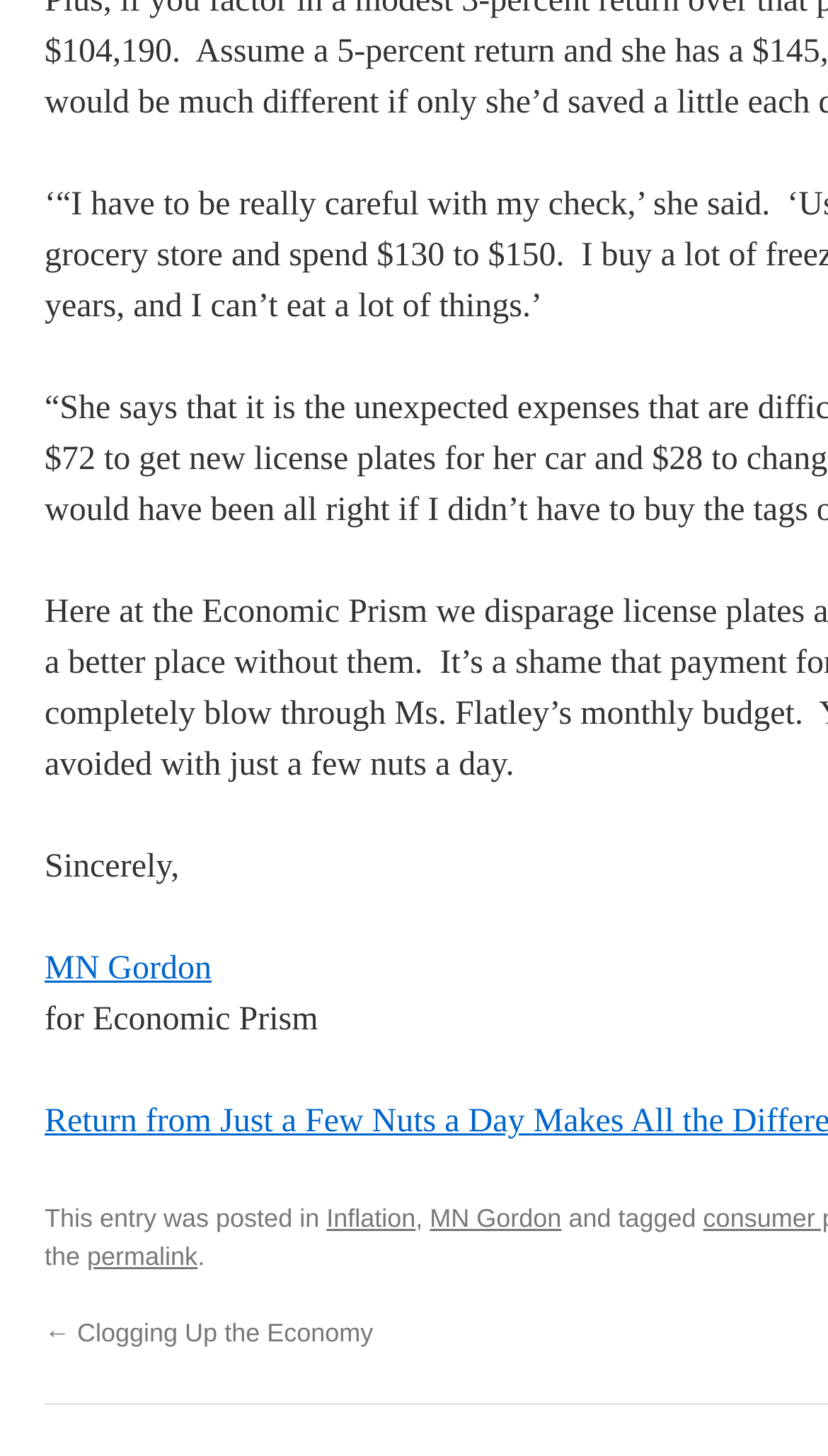What is the title of the previous article?
Please respond to the question with a detailed and informative answer.

The title of the previous article can be determined by looking at the link '← Clogging Up the Economy' at the bottom of the page, which suggests that the previous article is titled 'Clogging Up the Economy'.